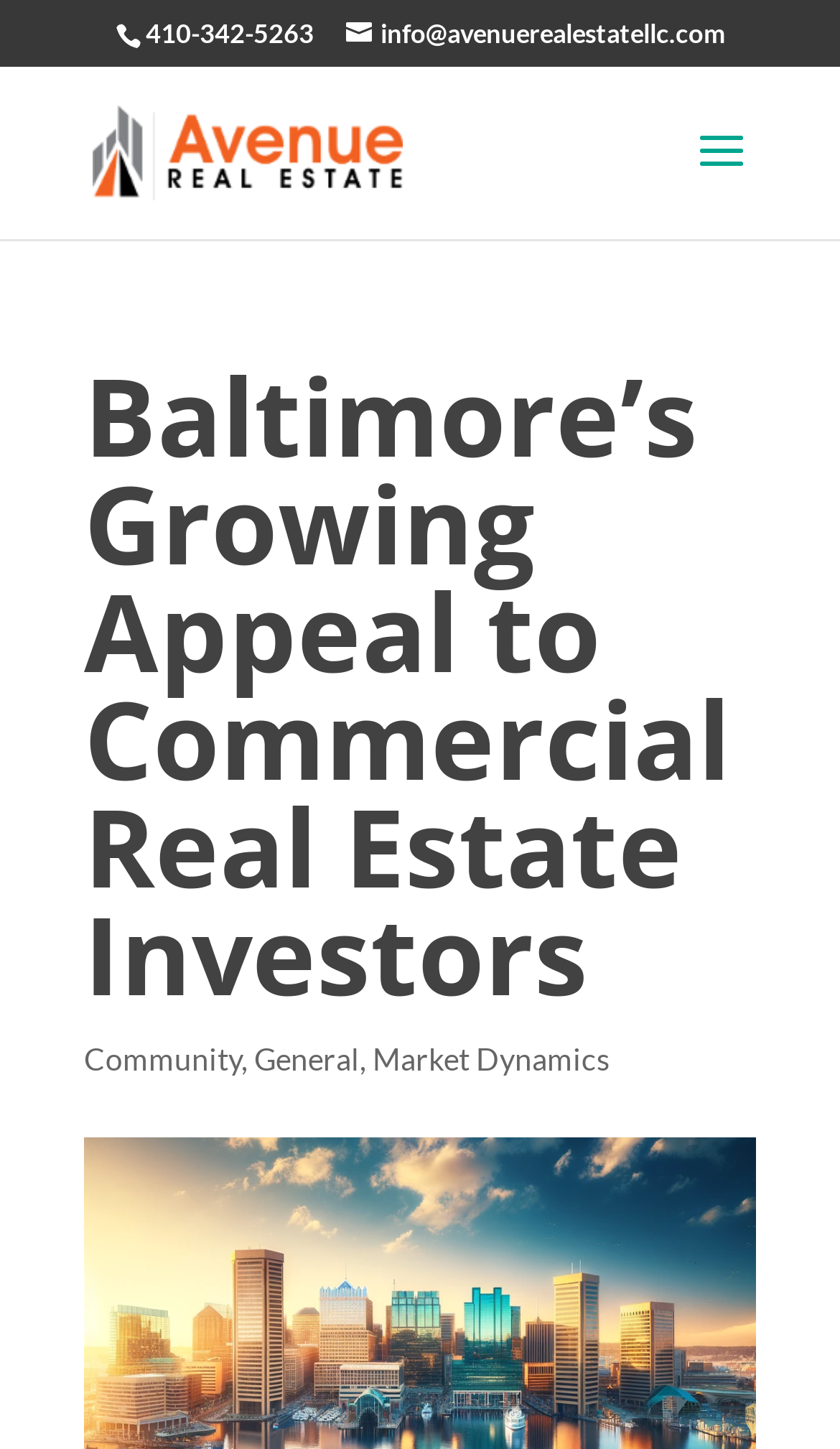What is the email address of Avenue Real Estate?
Kindly offer a detailed explanation using the data available in the image.

I found the email address by looking at the link element with the bounding box coordinates [0.412, 0.012, 0.863, 0.034] which contains the email address 'info@avenuerealestatellc.com'.